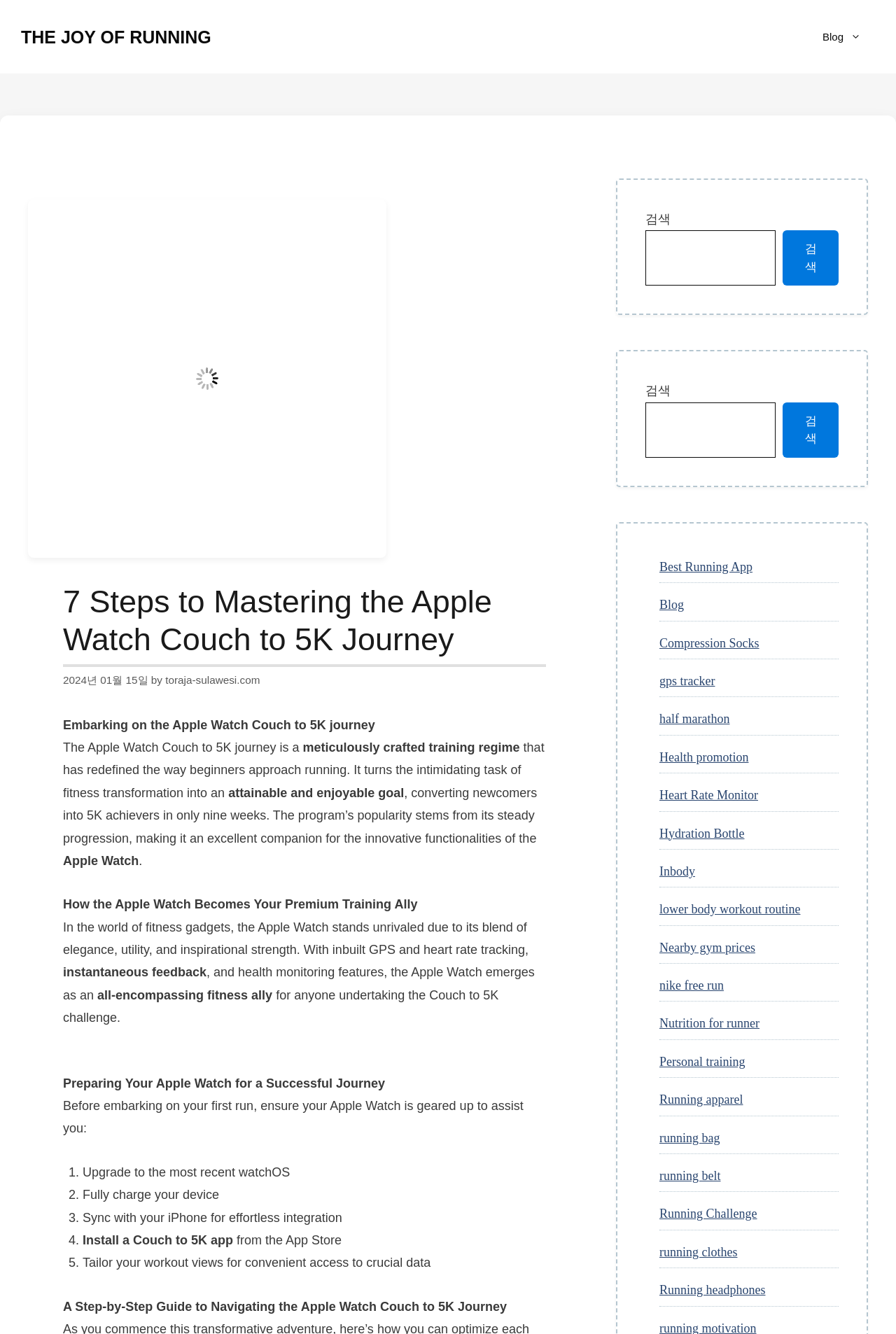Can you specify the bounding box coordinates of the area that needs to be clicked to fulfill the following instruction: "Click the 'Best Running App' link"?

[0.736, 0.42, 0.84, 0.43]